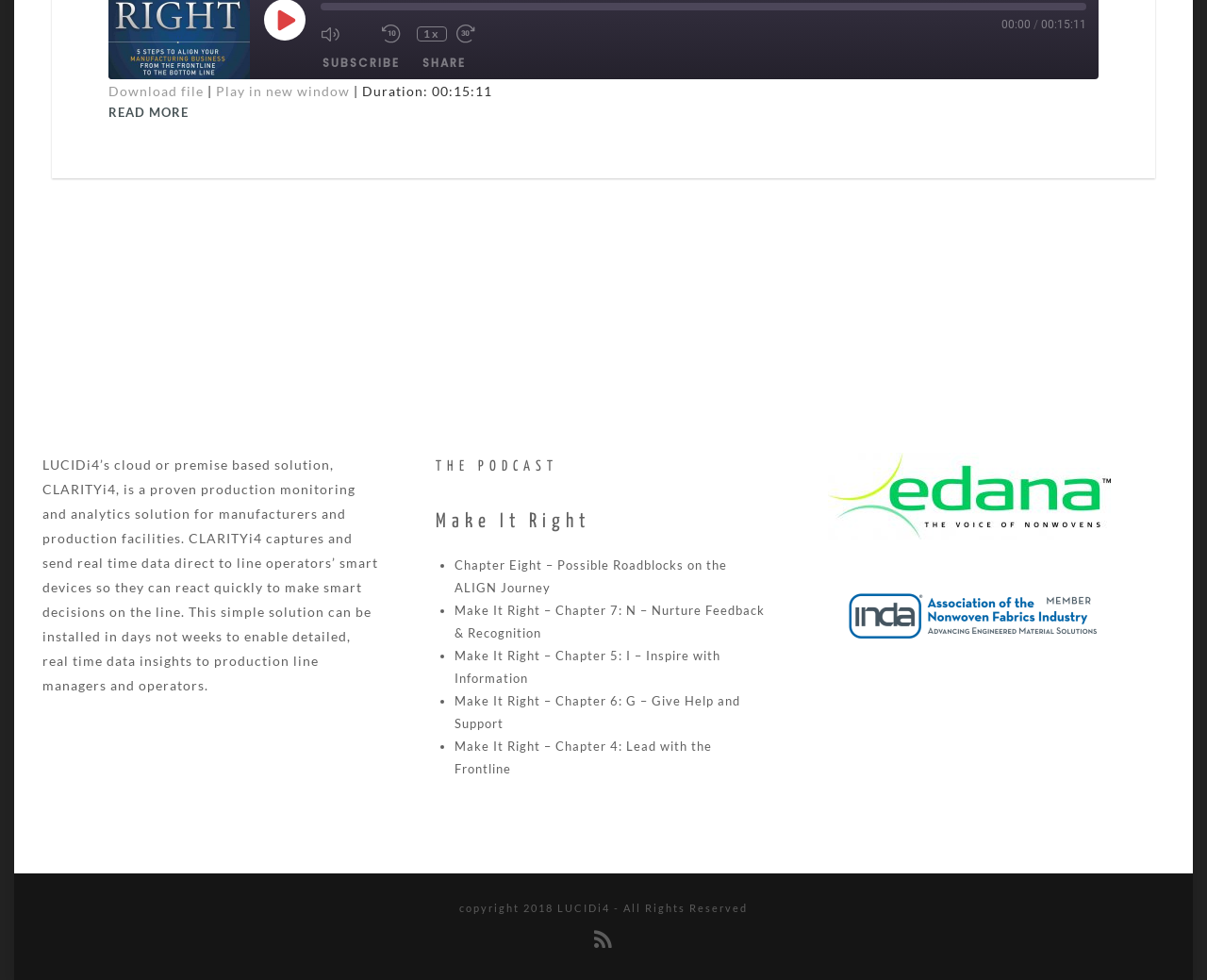Determine the bounding box coordinates for the UI element with the following description: "Fast Forward 30 seconds". The coordinates should be four float numbers between 0 and 1, represented as [left, top, right, bottom].

[0.378, 0.019, 0.421, 0.051]